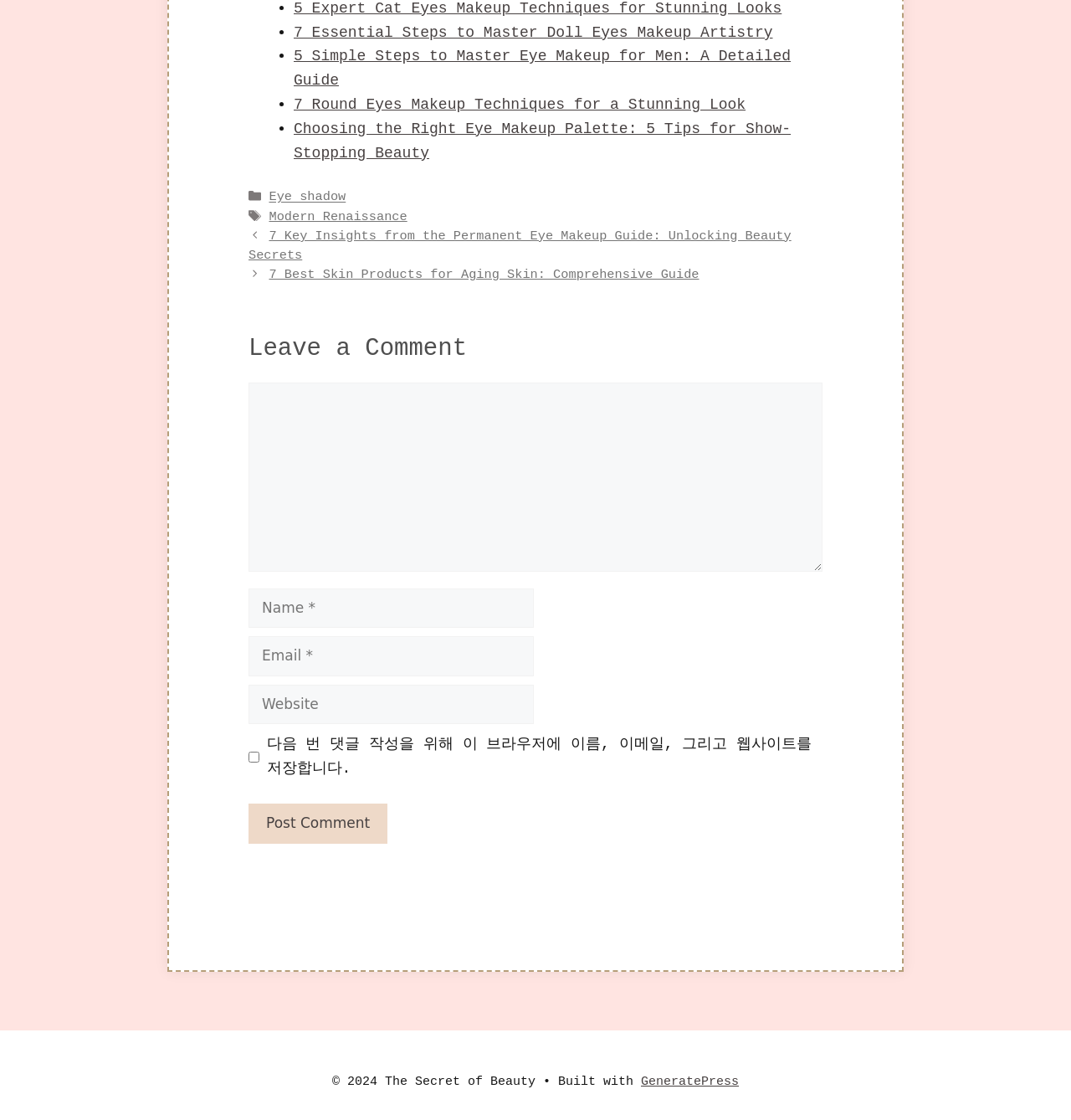Locate the bounding box coordinates of the element that needs to be clicked to carry out the instruction: "Click on the link to learn about 5 Simple Steps to Master Eye Makeup for Men". The coordinates should be given as four float numbers ranging from 0 to 1, i.e., [left, top, right, bottom].

[0.274, 0.043, 0.738, 0.079]